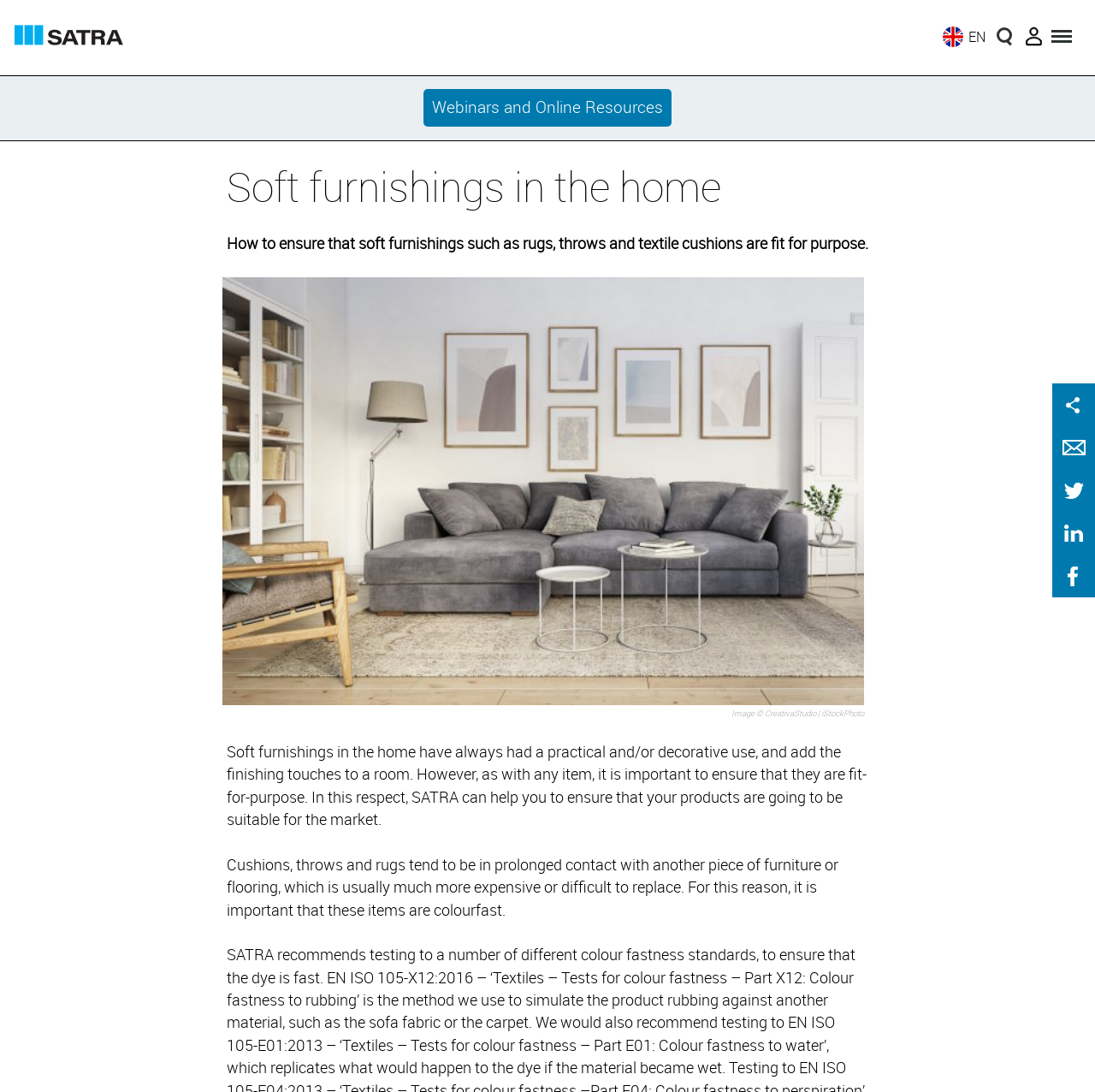Please identify the bounding box coordinates of the region to click in order to complete the given instruction: "Search this site". The coordinates should be four float numbers between 0 and 1, i.e., [left, top, right, bottom].

[0.902, 0.016, 0.933, 0.051]